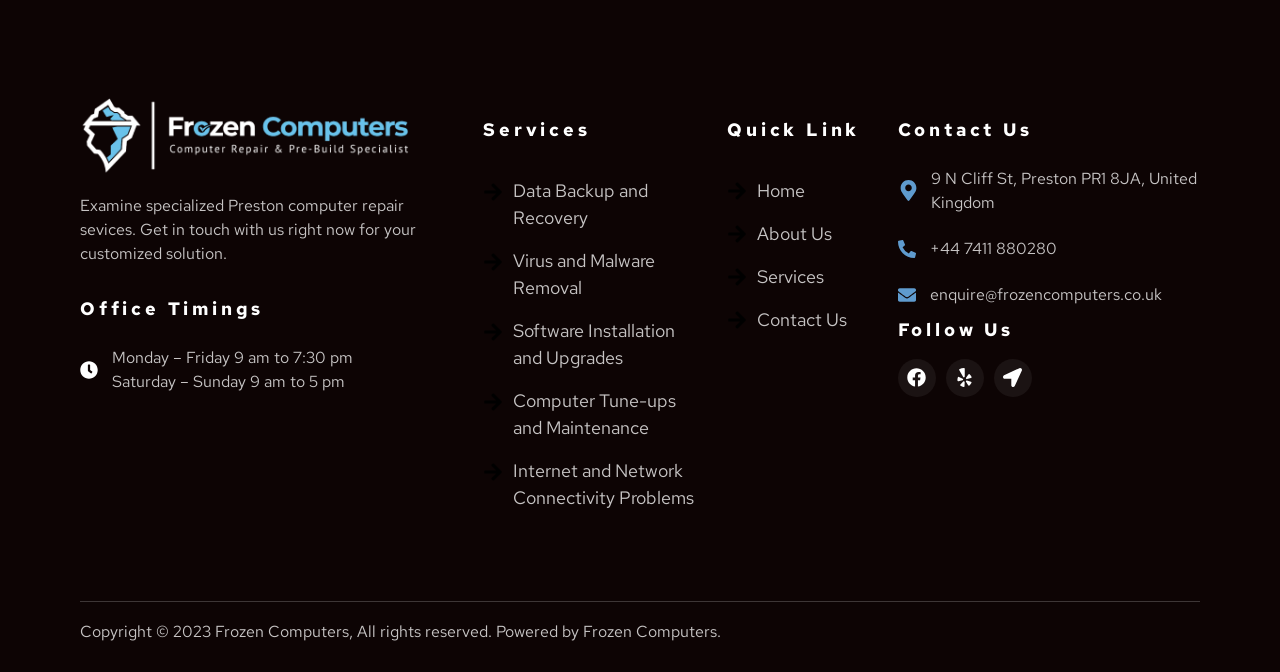What are the office timings on Saturday and Sunday?
Please provide a single word or phrase answer based on the image.

9 am to 5 pm